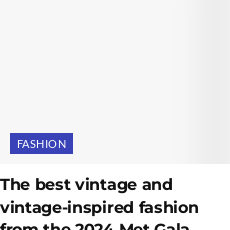What is the style of fashion showcased at the event?
Give a comprehensive and detailed explanation for the question.

The caption explicitly states that the event showcases 'vintage and vintage-inspired fashion', indicating that the style of fashion featured at the event is a blend of classic and contemporary aesthetics.